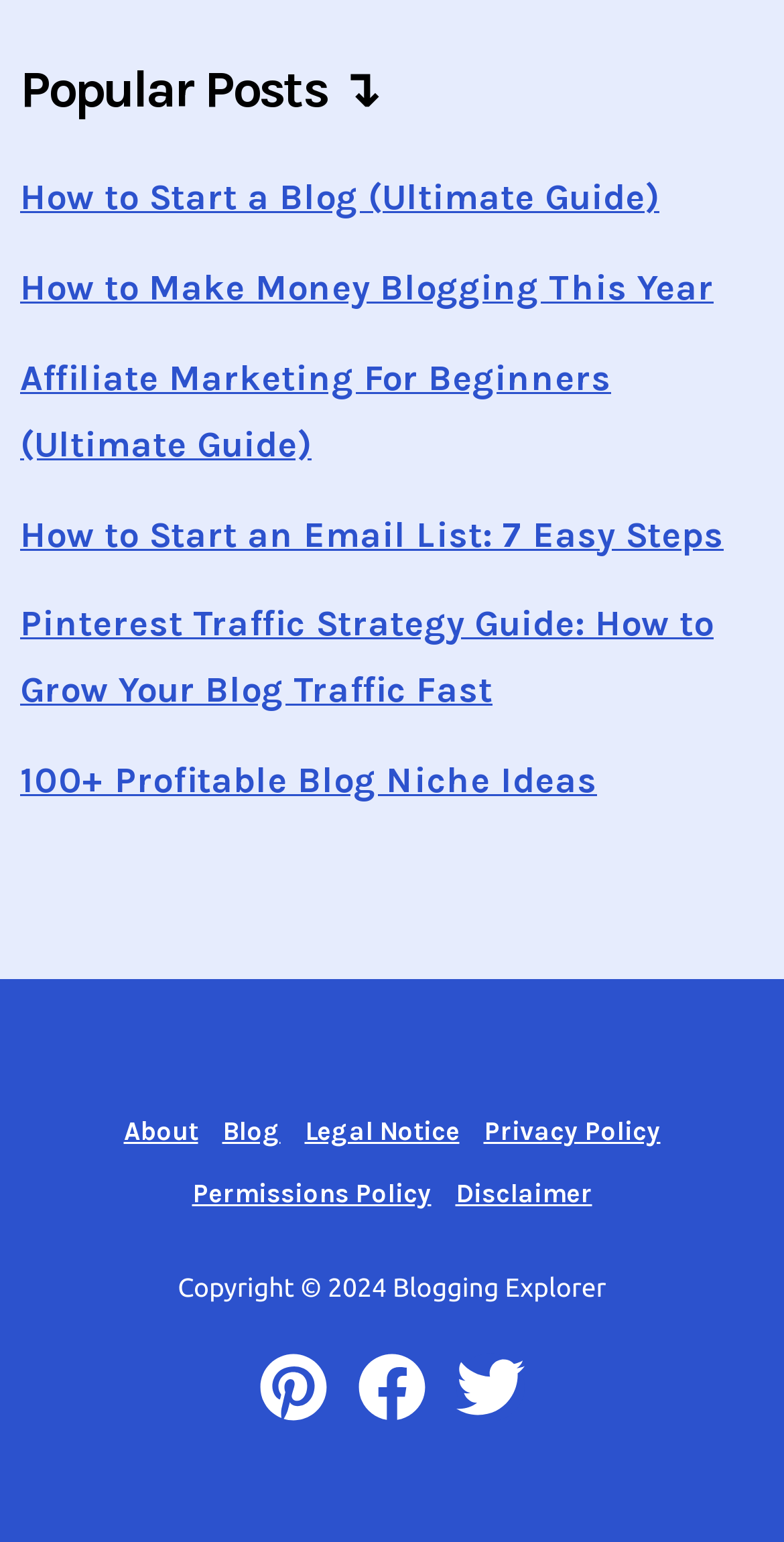How many links are in the popular posts section?
Please provide a detailed and thorough answer to the question.

I counted the number of link elements under the 'Popular Posts' heading, which are 'How to Start a Blog (Ultimate Guide)', 'How to Make Money Blogging This Year', 'Affiliate Marketing For Beginners (Ultimate Guide)', 'How to Start an Email List: 7 Easy Steps', 'Pinterest Traffic Strategy Guide: How to Grow Your Blog Traffic Fast', and '100+ Profitable Blog Niche Ideas'.